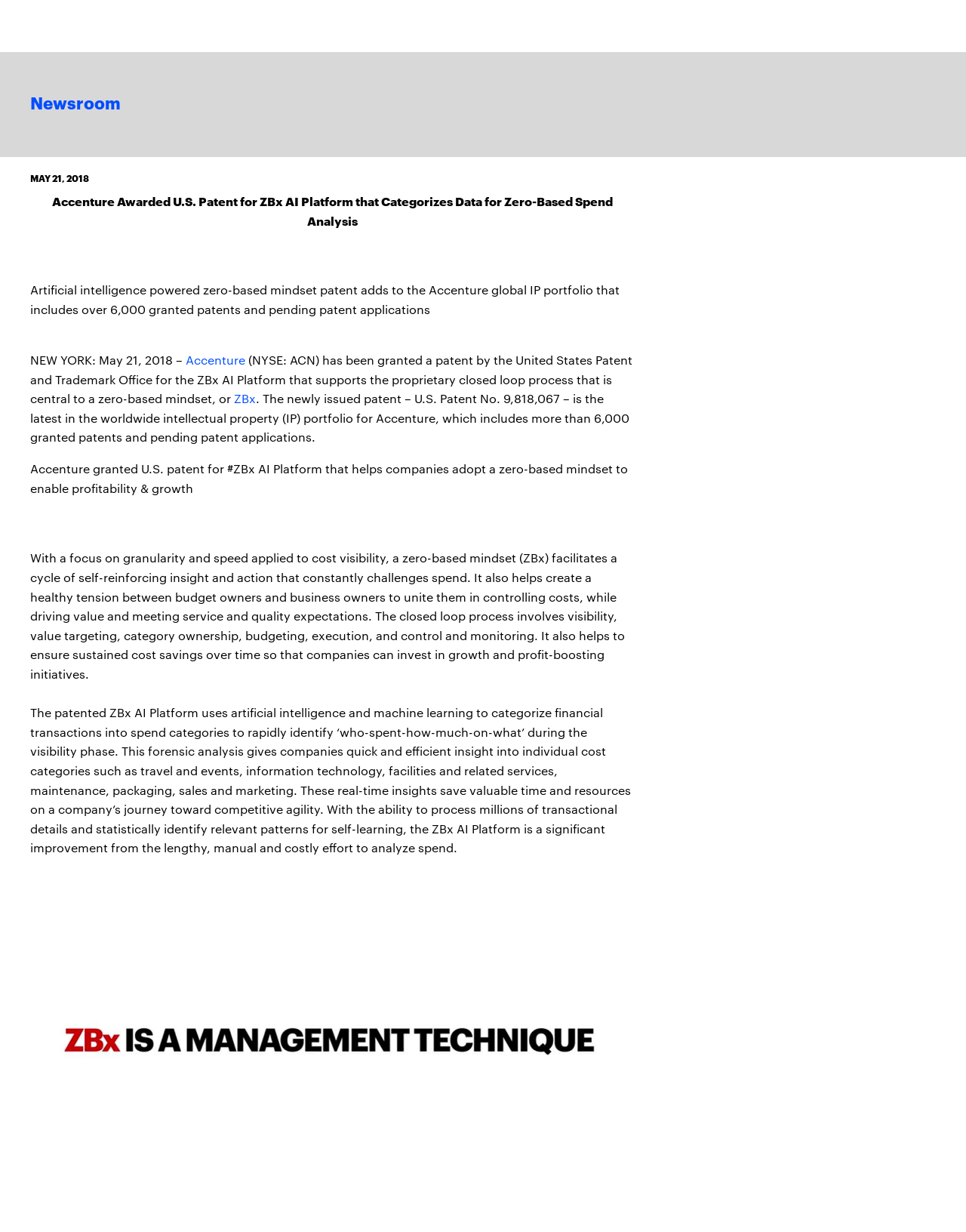What is the date of the news?
Please give a detailed and elaborate explanation in response to the question.

The date of the news can be found in the StaticText element with the text 'MAY 21, 2018' and also in the StaticText element with the text 'NEW YORK: May 21, 2018 –'.